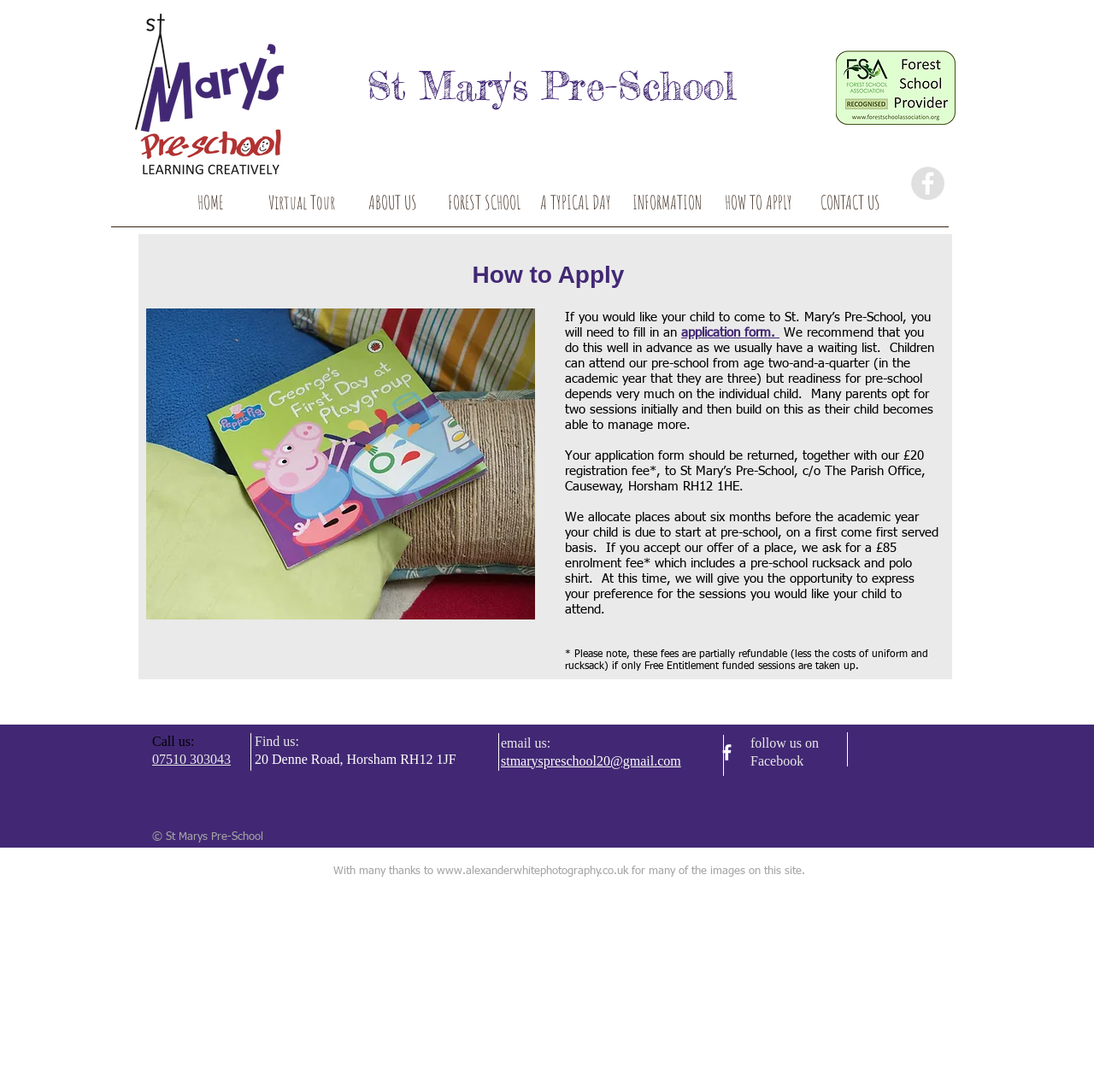Extract the bounding box coordinates of the UI element described: "www.alexanderwhitephotography.co.uk". Provide the coordinates in the format [left, top, right, bottom] with values ranging from 0 to 1.

[0.399, 0.792, 0.574, 0.803]